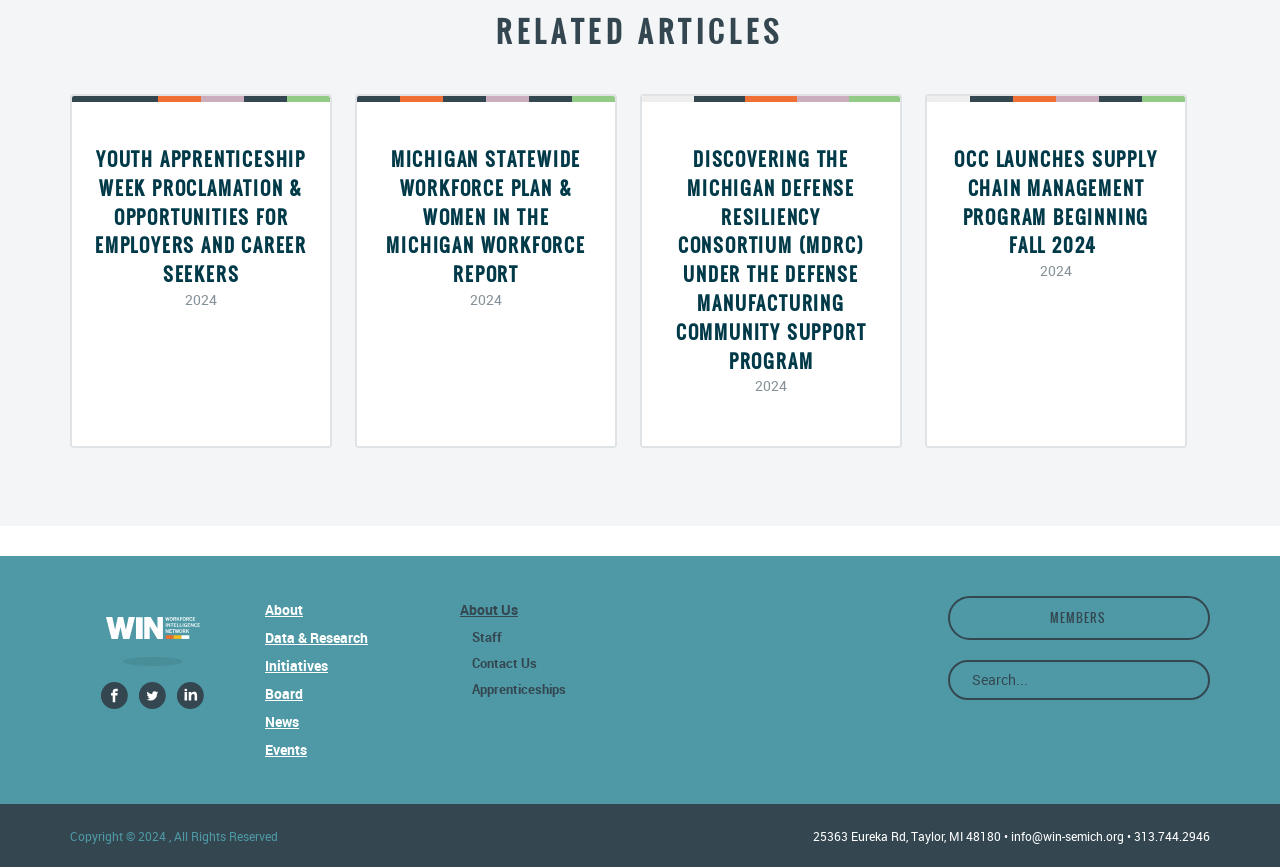Please find the bounding box coordinates of the clickable region needed to complete the following instruction: "Click on the 'MEMBERS' button". The bounding box coordinates must consist of four float numbers between 0 and 1, i.e., [left, top, right, bottom].

[0.74, 0.687, 0.945, 0.738]